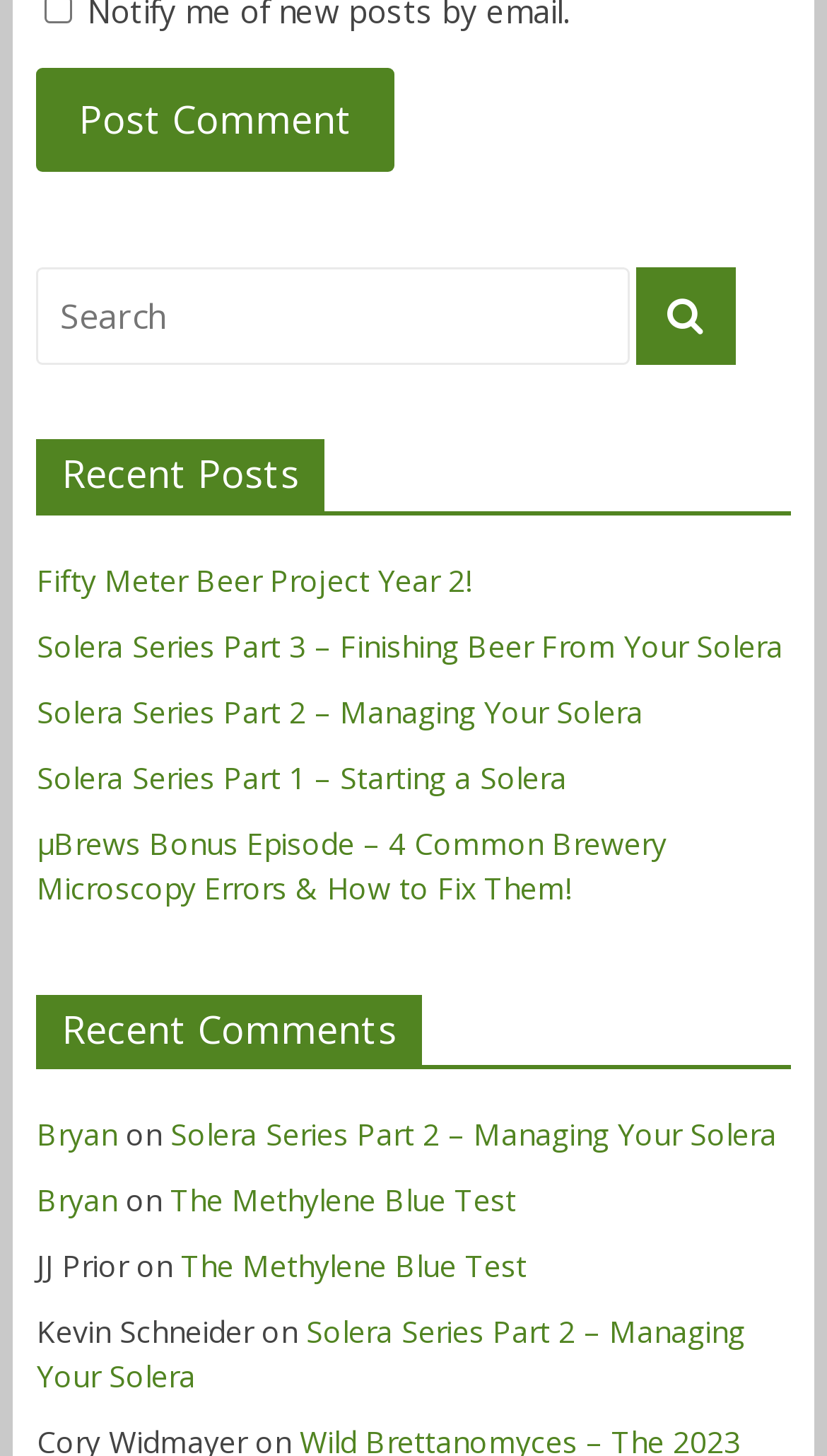How many recent comments are listed?
Make sure to answer the question with a detailed and comprehensive explanation.

I counted the number of links and static text under the 'Recent Comments' heading, which are 'Bryan', 'on', 'Solera Series Part 2 – Managing Your Solera', 'Bryan', 'The Methylene Blue Test', 'JJ Prior', 'on', 'The Methylene Blue Test', 'Kevin Schneider', and 'Solera Series Part 2 – Managing Your Solera'. There are 4 unique comments listed.